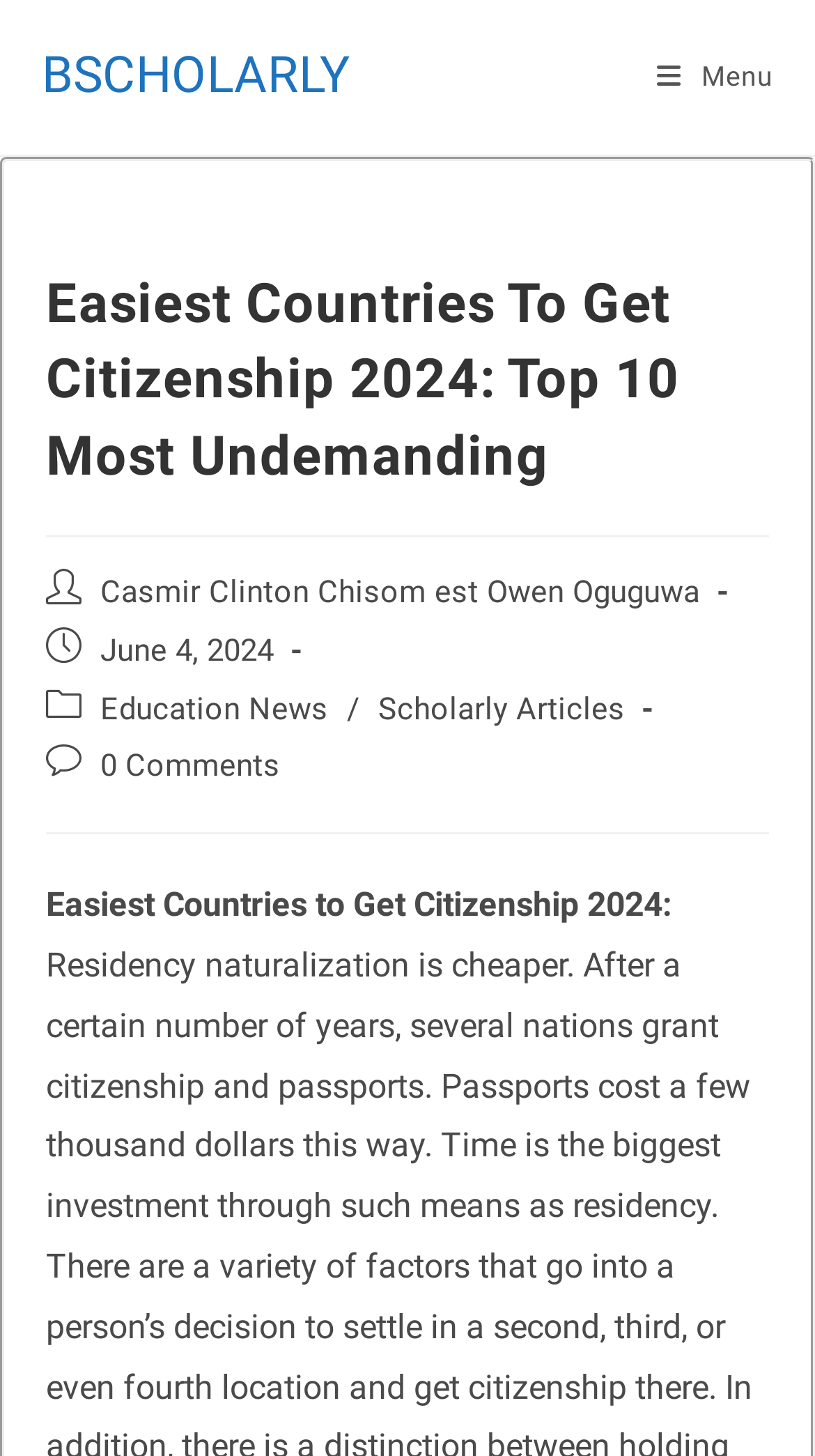Refer to the image and provide a thorough answer to this question:
How many comments does this post have?

I found the number of comments by looking at the section that says 'Post comments:' and then reading the linked text that follows, which is '0 Comments'.